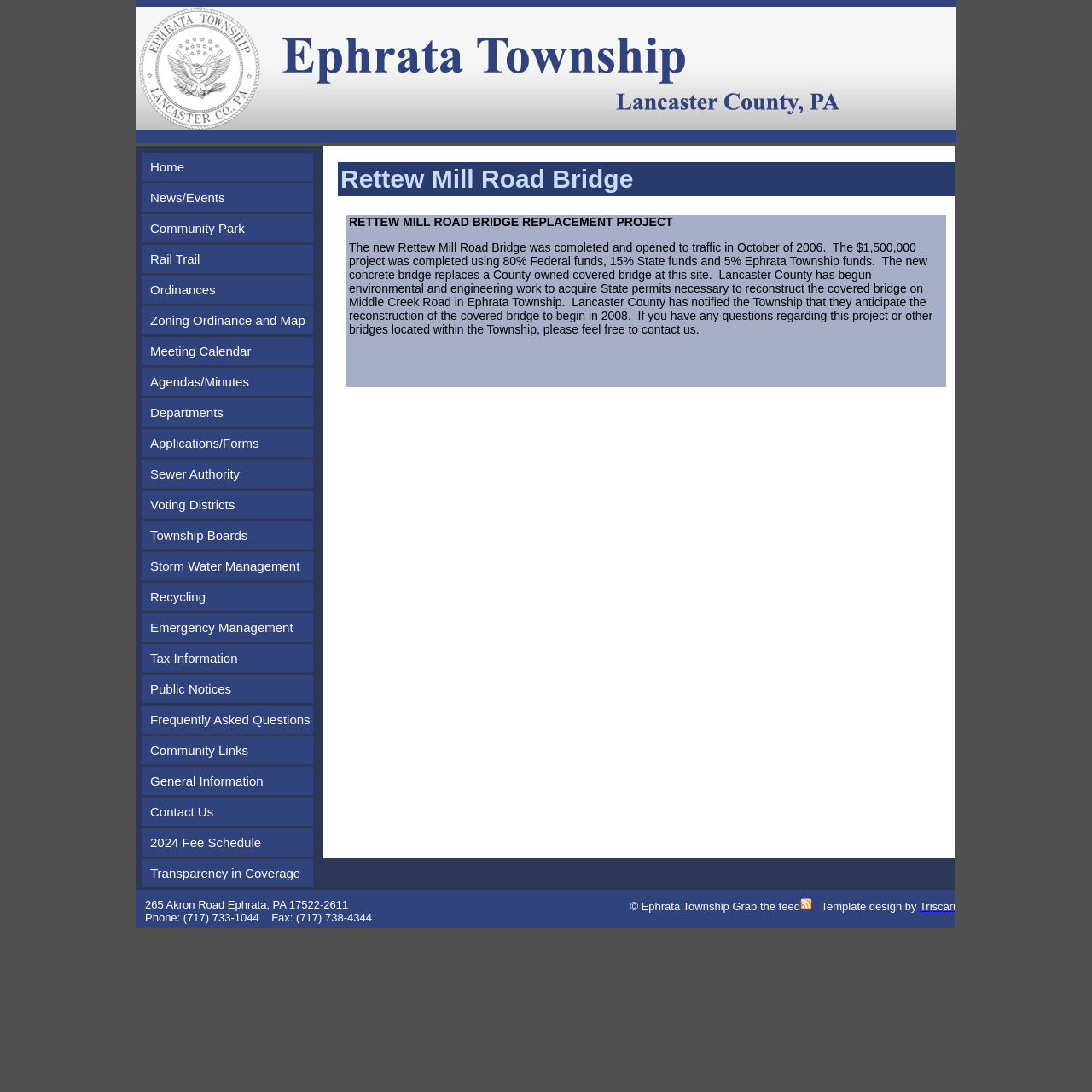Find the bounding box coordinates of the area that needs to be clicked in order to achieve the following instruction: "Click Home". The coordinates should be specified as four float numbers between 0 and 1, i.e., [left, top, right, bottom].

[0.13, 0.14, 0.287, 0.166]